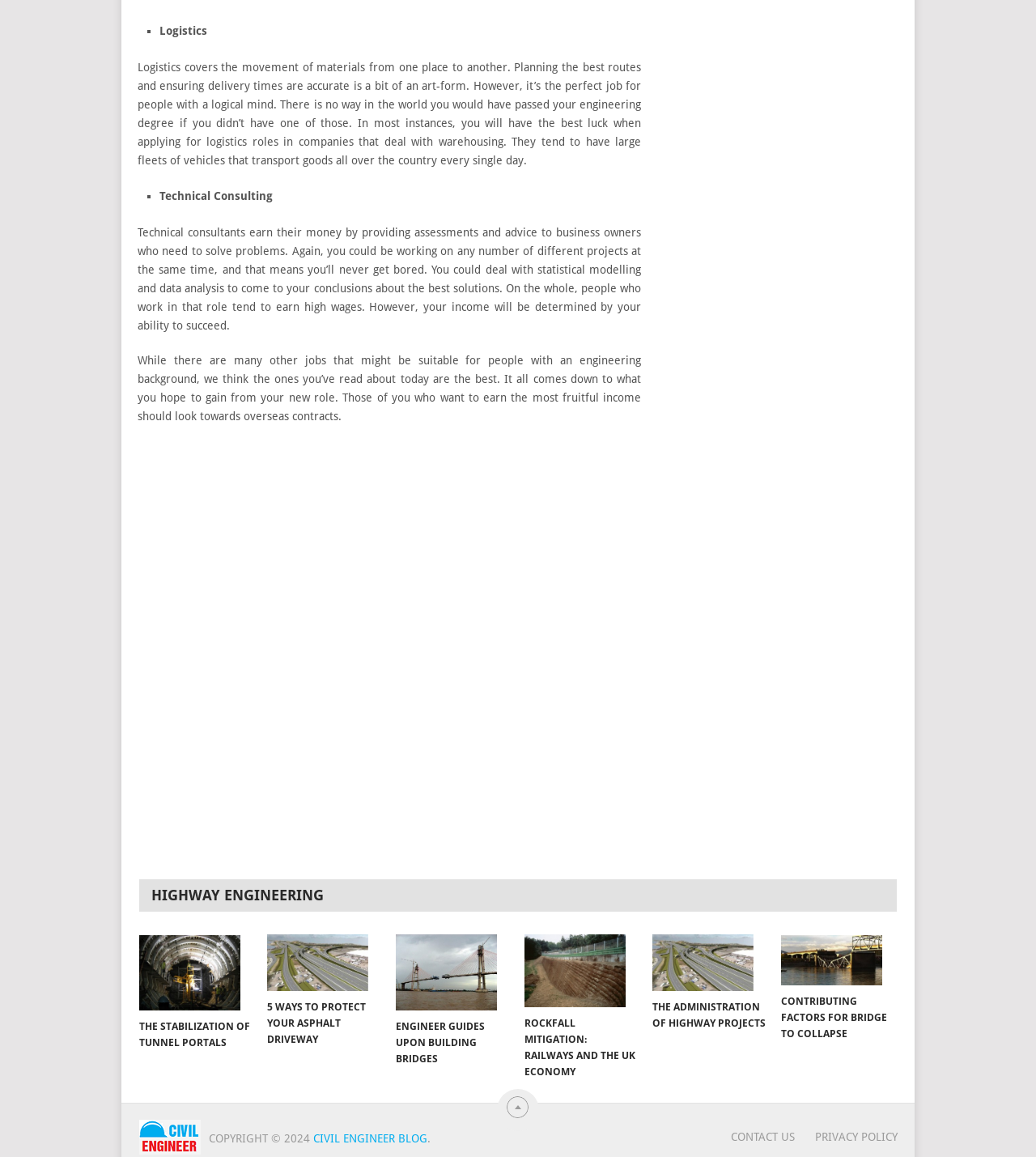Answer this question in one word or a short phrase: What is the main topic of this webpage?

Highway Engineering